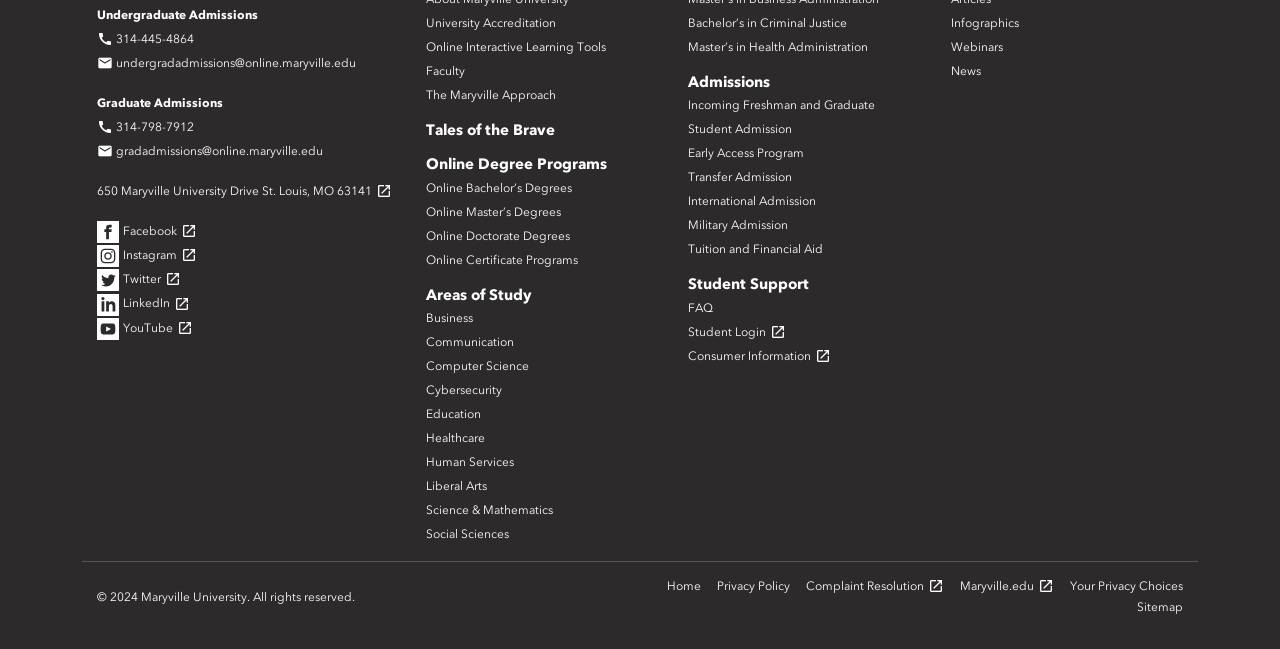Carefully examine the image and provide an in-depth answer to the question: What is the name of the university?

I found the name of the university by looking at the various links and static texts throughout the webpage, which all seem to be related to Maryville University.